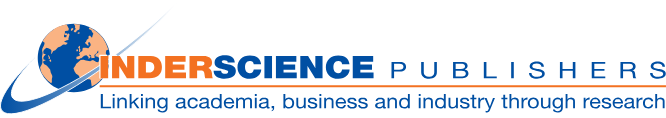Give a one-word or short phrase answer to this question: 
What is the mission of InderScience Publishers?

Foster collaboration